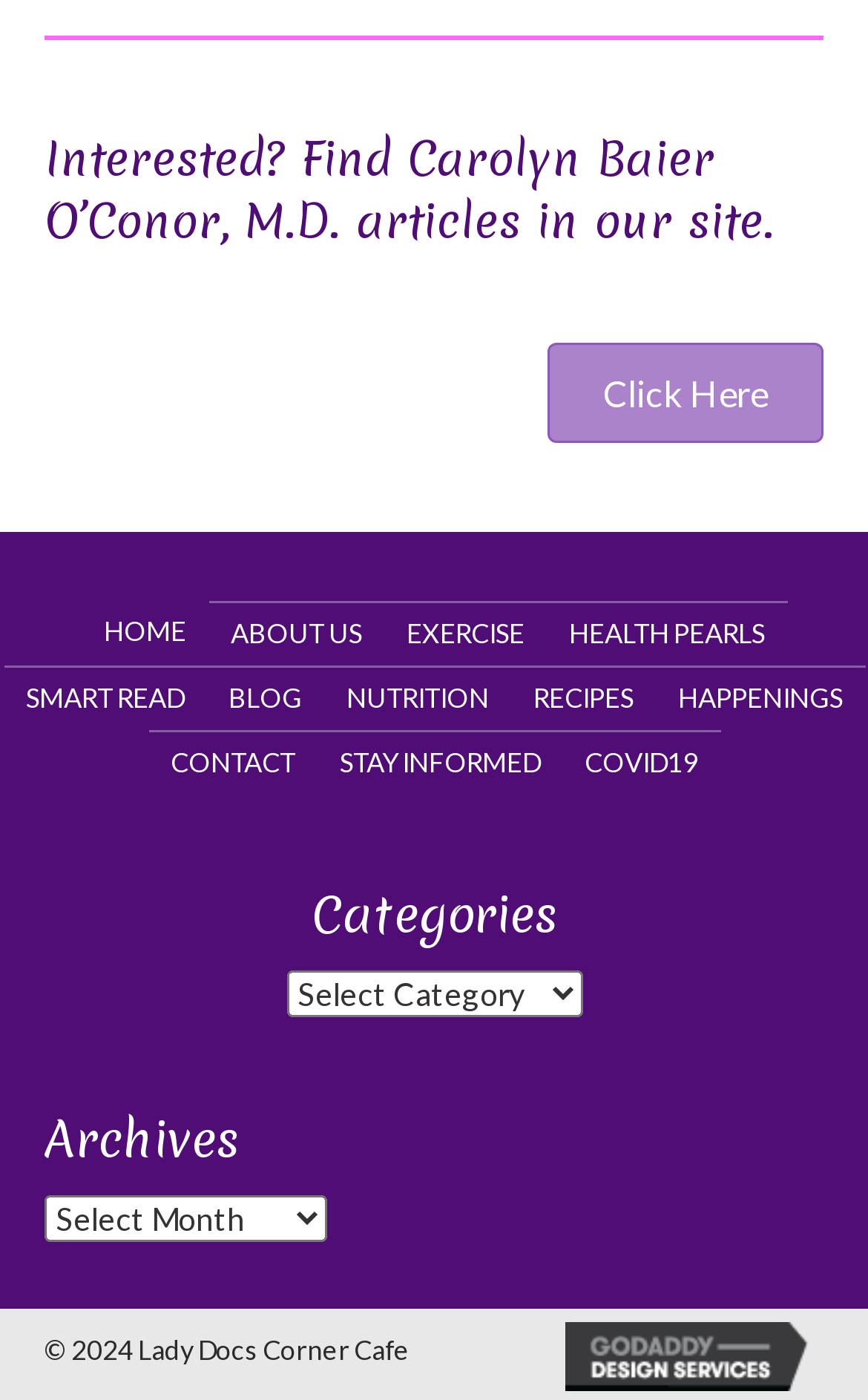Determine the bounding box coordinates of the region that needs to be clicked to achieve the task: "Click the 'Click Here' button".

[0.631, 0.245, 0.949, 0.317]